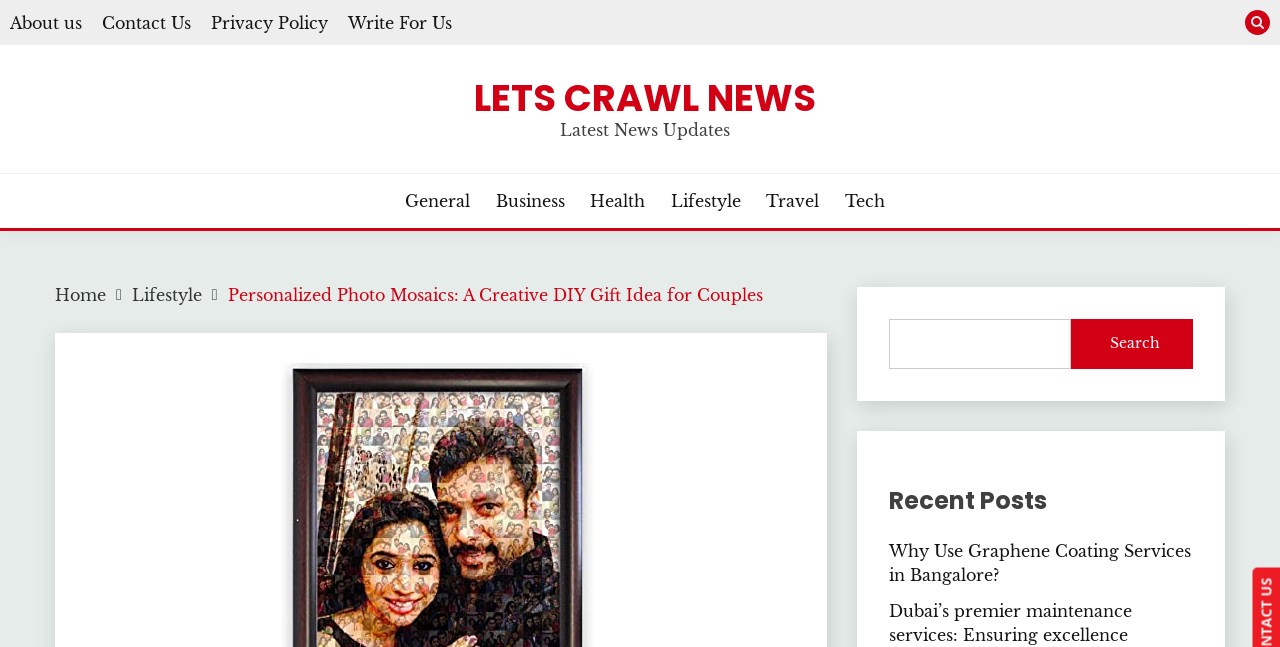What is the purpose of the breadcrumbs navigation?
Using the image as a reference, answer with just one word or a short phrase.

To show the current page location